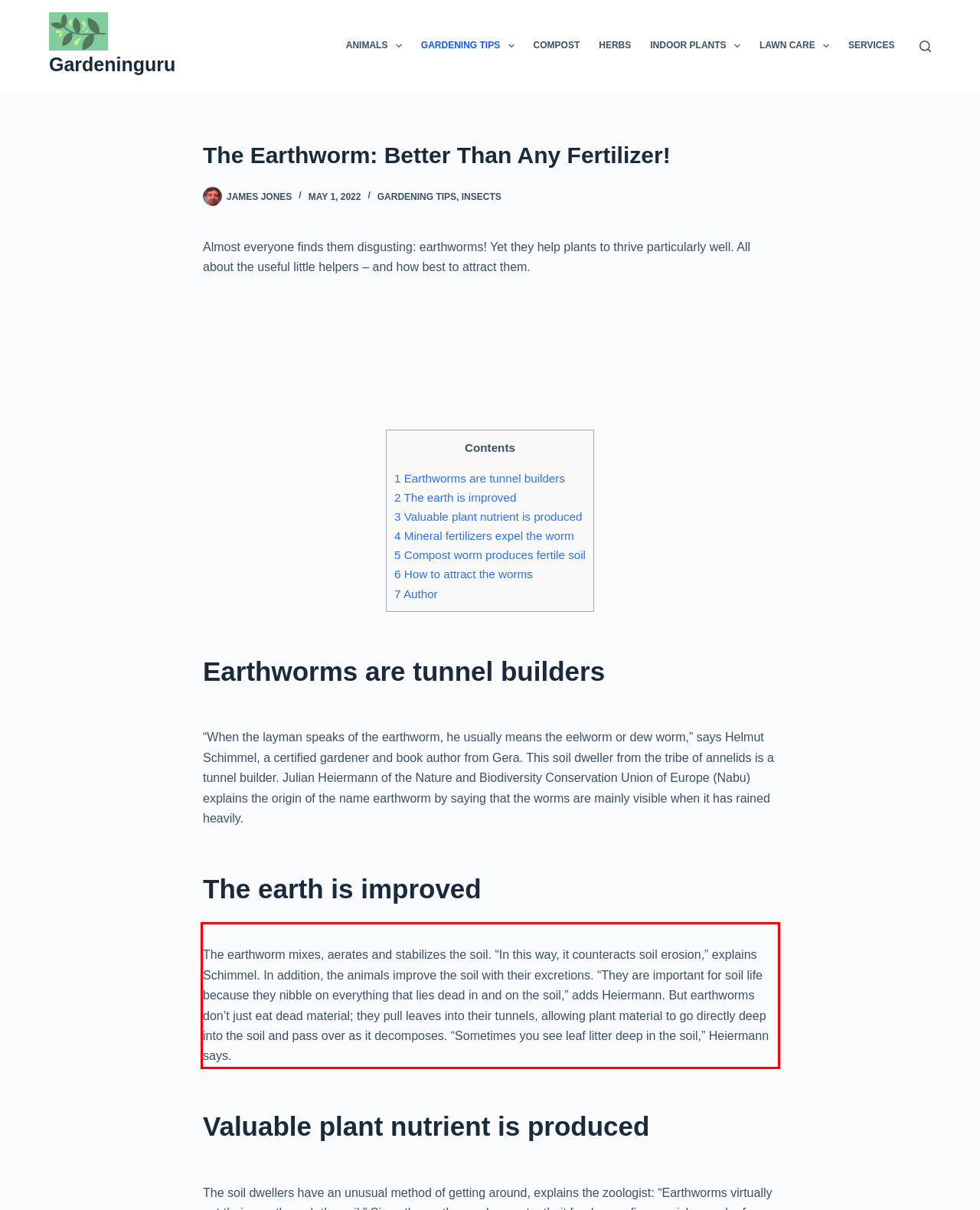Please identify and extract the text content from the UI element encased in a red bounding box on the provided webpage screenshot.

The earthworm mixes, aerates and stabilizes the soil. “In this way, it counteracts soil erosion,” explains Schimmel. In addition, the animals improve the soil with their excretions. “They are important for soil life because they nibble on everything that lies dead in and on the soil,” adds Heiermann. But earthworms don’t just eat dead material; they pull leaves into their tunnels, allowing plant material to go directly deep into the soil and pass over as it decomposes. “Sometimes you see leaf litter deep in the soil,” Heiermann says.